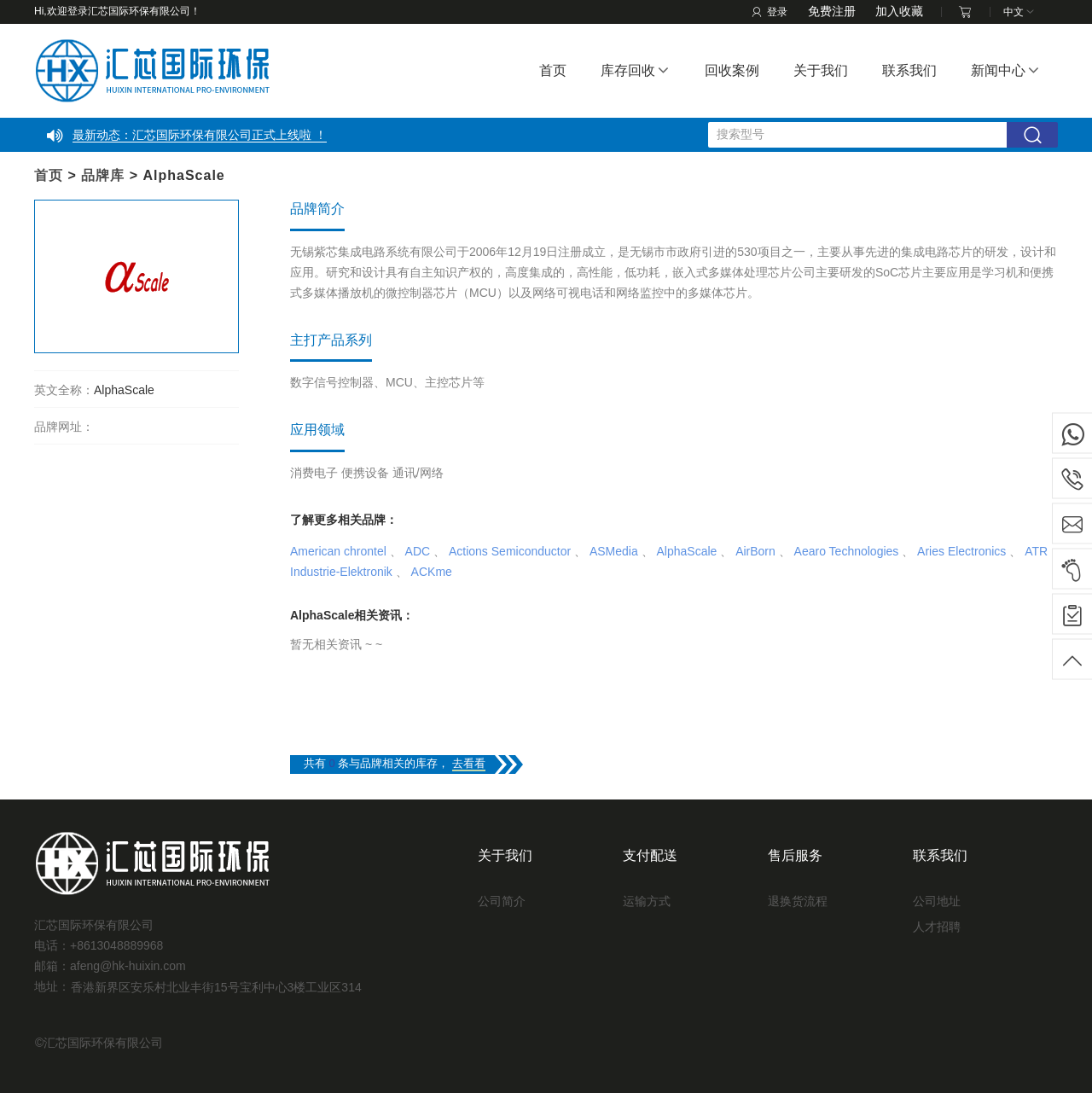What is the company name at the top of the webpage?
Offer a detailed and exhaustive answer to the question.

I found the company name at the top of the webpage by looking at the StaticText element with the content 'Hi,欢迎登录汇芯国际环保有限公司！' and extracting the company name from it.